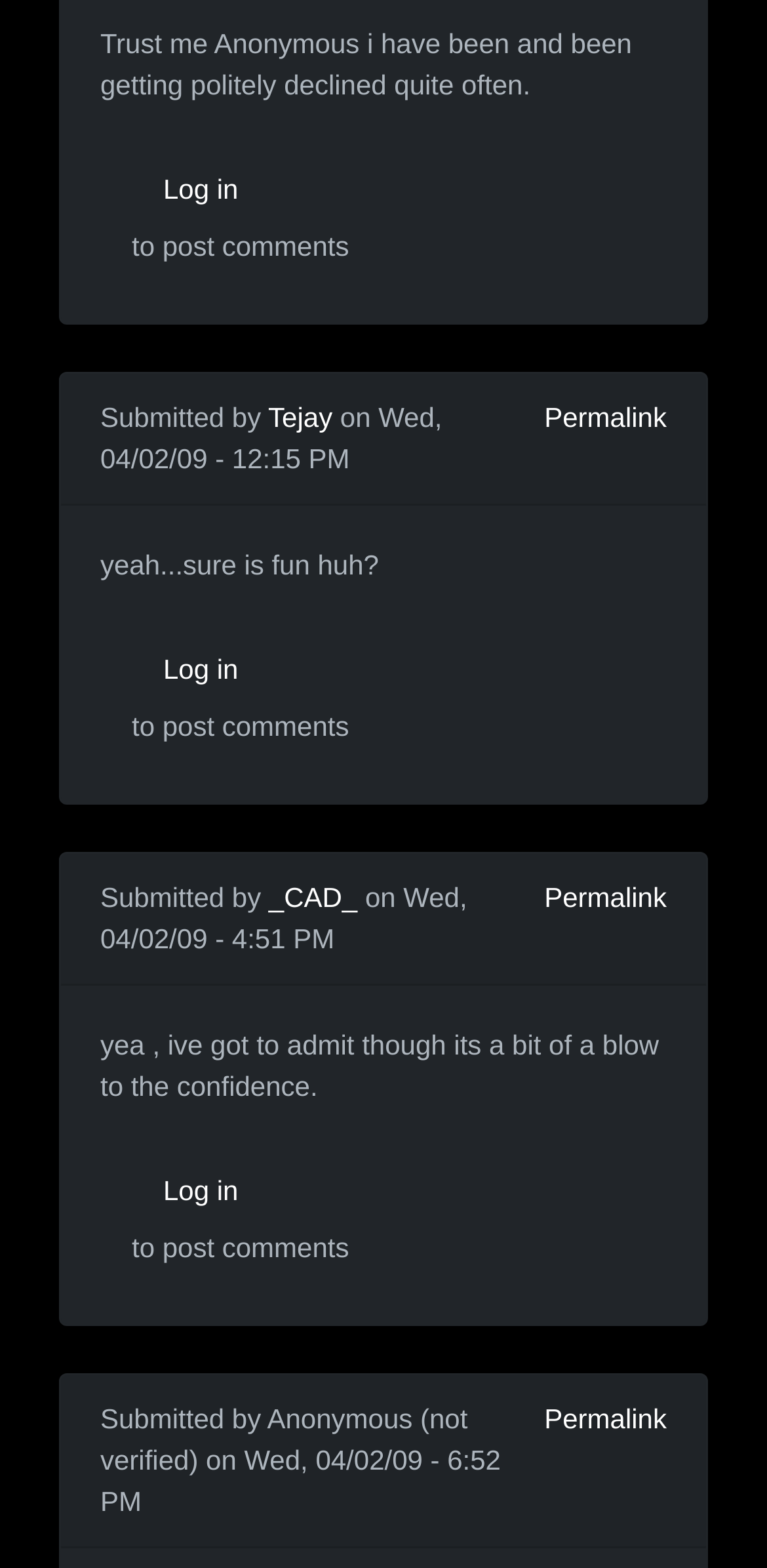What is the username of the user who replied to 'yeah...sure is fun huh?'?
Look at the image and provide a detailed response to the question.

I looked for the reply to 'yeah...sure is fun huh?' and found the username '_CAD_' next to the 'by' text, which indicates that _CAD_ is the user who replied.